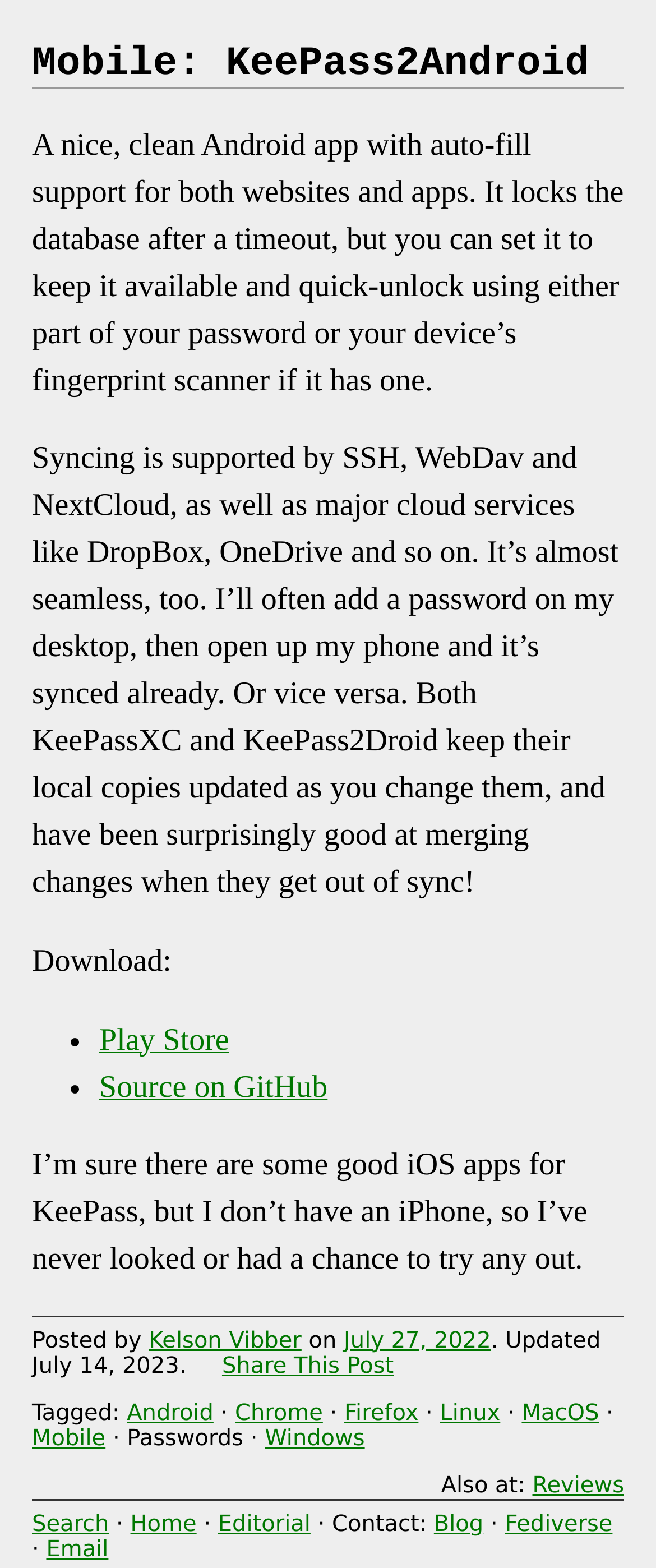Answer the question in one word or a short phrase:
Who is the author of the post?

Kelson Vibber